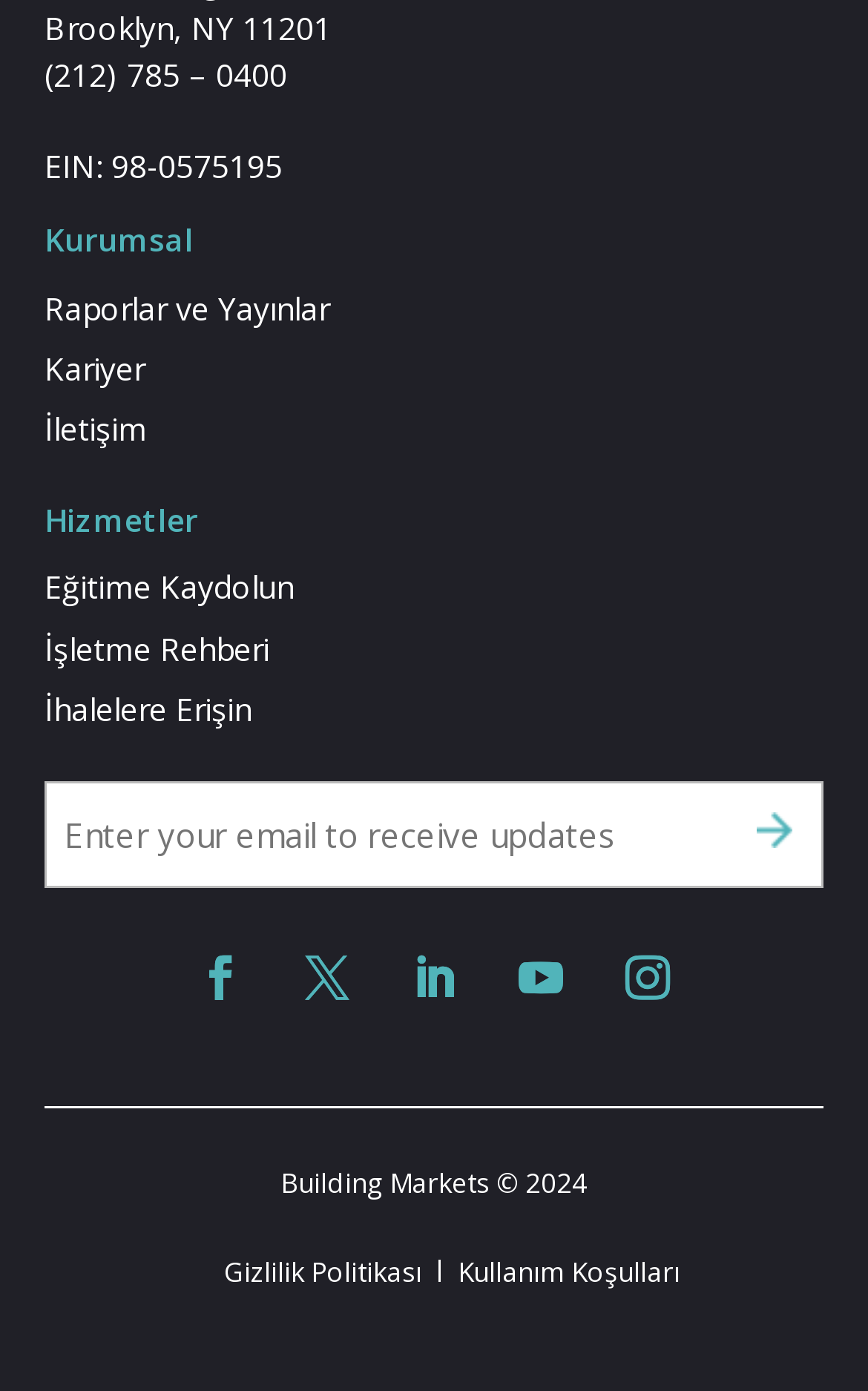Please provide the bounding box coordinates for the UI element as described: "İletişim". The coordinates must be four floats between 0 and 1, represented as [left, top, right, bottom].

[0.051, 0.293, 0.169, 0.324]